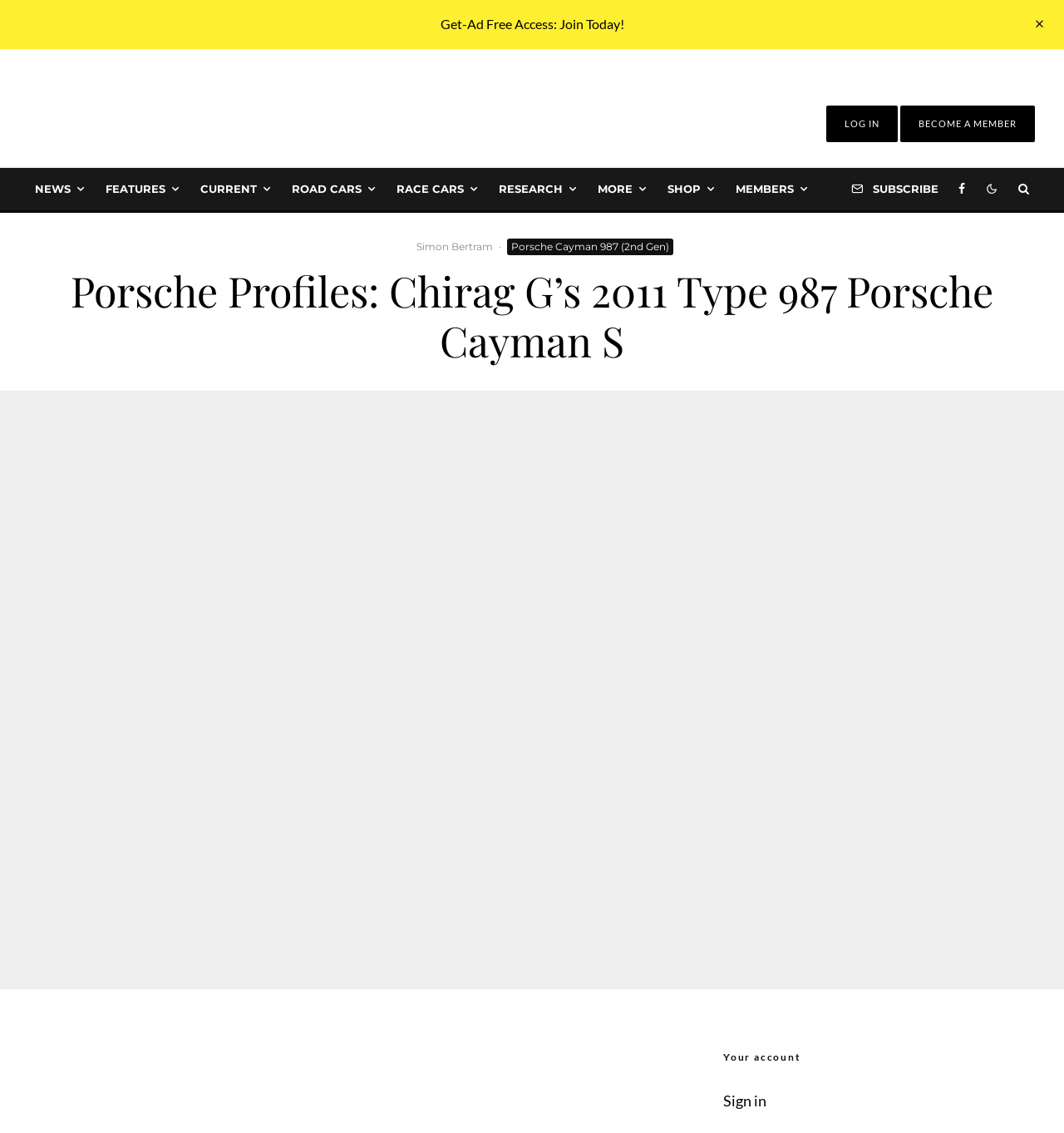Write an exhaustive caption that covers the webpage's main aspects.

This webpage is about Porsche Profiles, specifically featuring Chirag G's 2011 Type 987 Porsche Cayman S. At the top, there are several links, including "Get-Ad Free Access: Join Today!", "LOG IN", and "BECOME A MEMBER", positioned from left to right. Below these links, there is a row of navigation links, including "NEWS", "FEATURES", "CURRENT", "ROAD CARS", "RACE CARS", "RESEARCH", "MORE", "SHOP", "MEMBERS", and "SUBSCRIBE", each with an icon. 

To the right of these navigation links, there are social media links, including "Facebook" and two other icons. Below the navigation links, there is a profile section, featuring an avatar photo, the name "Simon Bertram", and a link to "Porsche Cayman 987 (2nd Gen)". 

The main content of the webpage is headed by "Porsche Profiles: Chirag G’s 2011 Type 987 Porsche Cayman S", which takes up most of the page. At the bottom right, there is a section related to the user's account, with a heading "Your account" and a link to "Sign in".